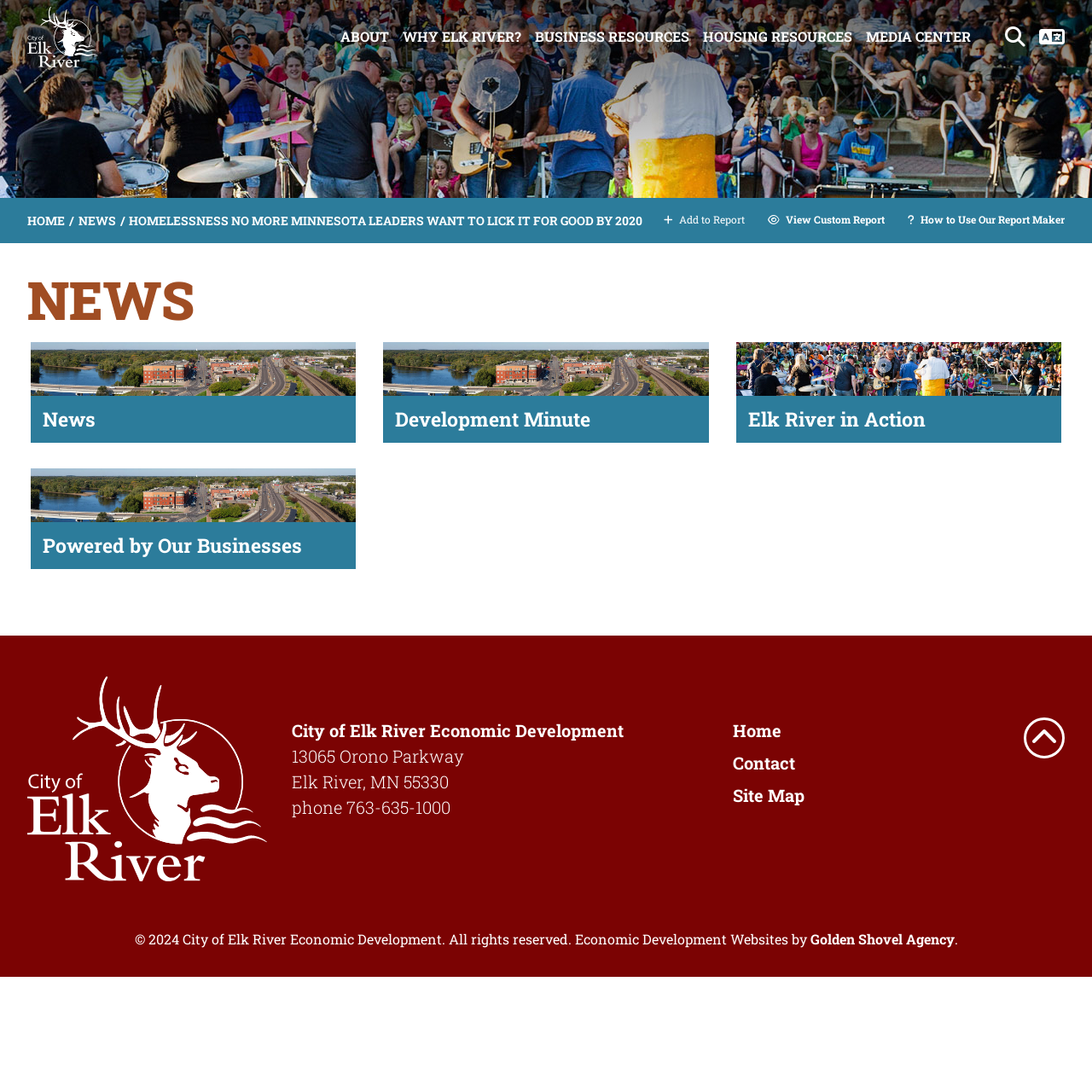Give a short answer to this question using one word or a phrase:
What is the address of the City of Elk River Economic Development?

13065 Orono Parkway, MN 55330